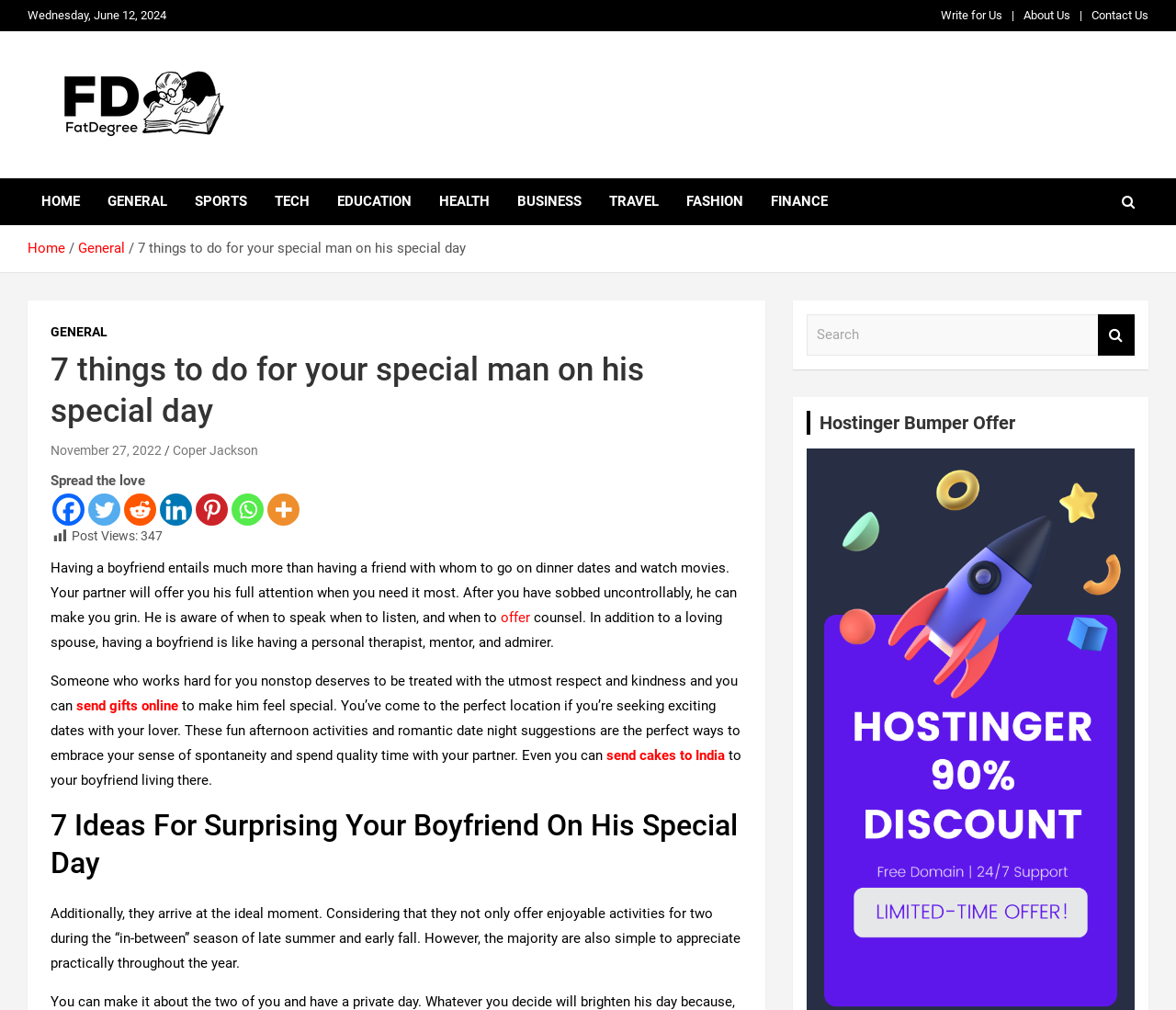Locate the bounding box coordinates of the item that should be clicked to fulfill the instruction: "Search for something".

[0.686, 0.311, 0.934, 0.352]